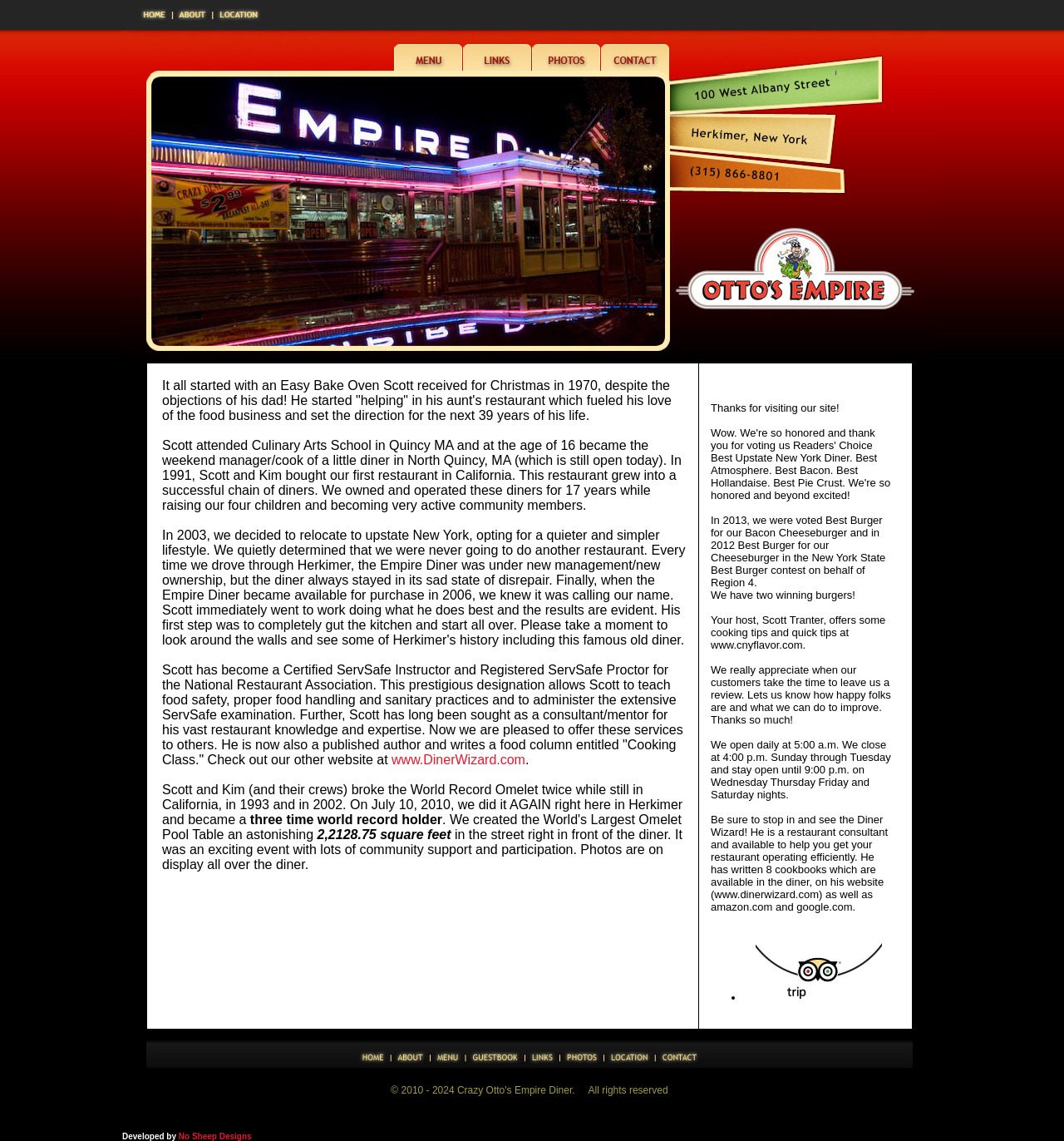How many cookbooks has Scott written?
Using the visual information, reply with a single word or short phrase.

8